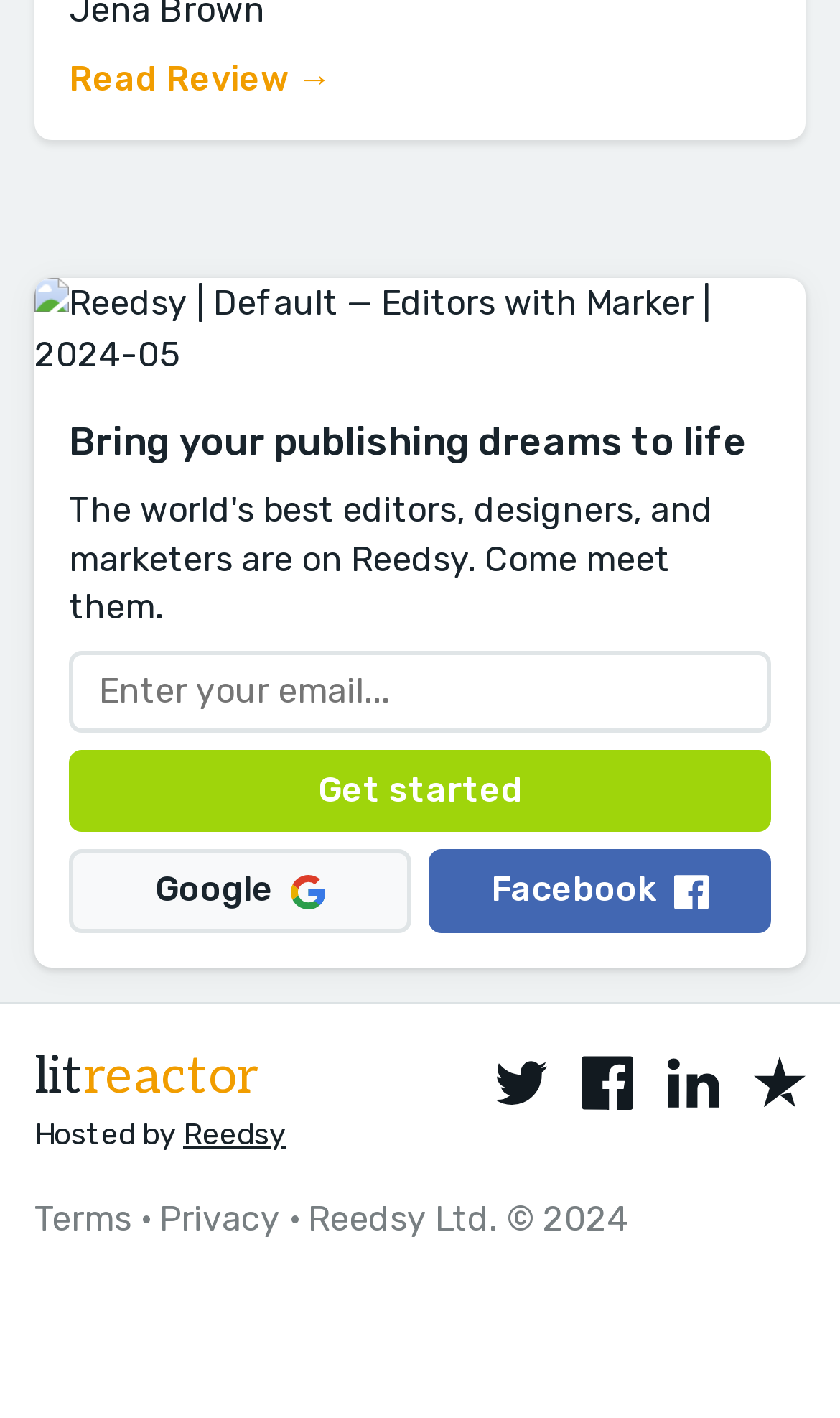Could you locate the bounding box coordinates for the section that should be clicked to accomplish this task: "Click the 'Terms' link".

[0.041, 0.845, 0.156, 0.874]